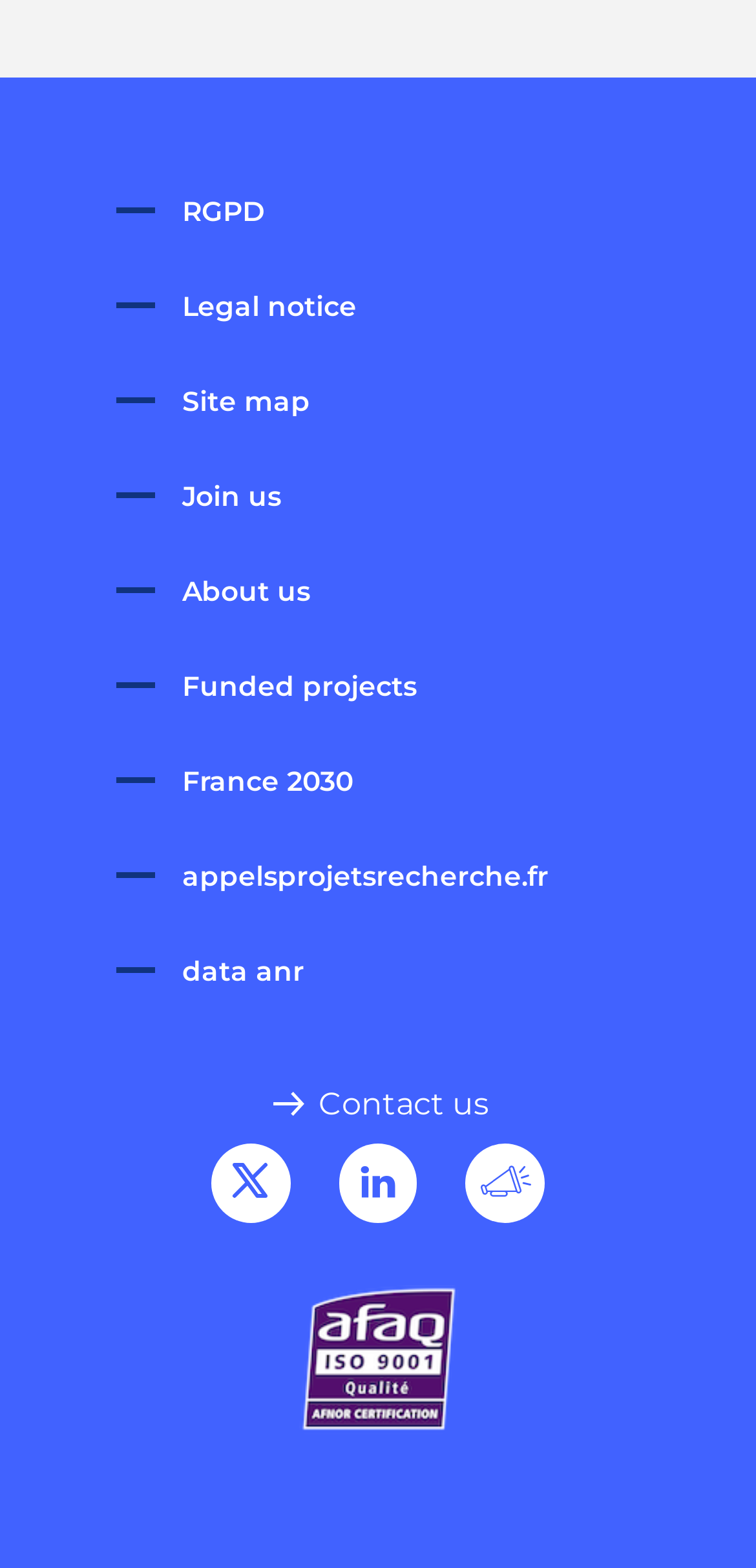Provide a one-word or short-phrase response to the question:
What is the icon name of the third social media link?

